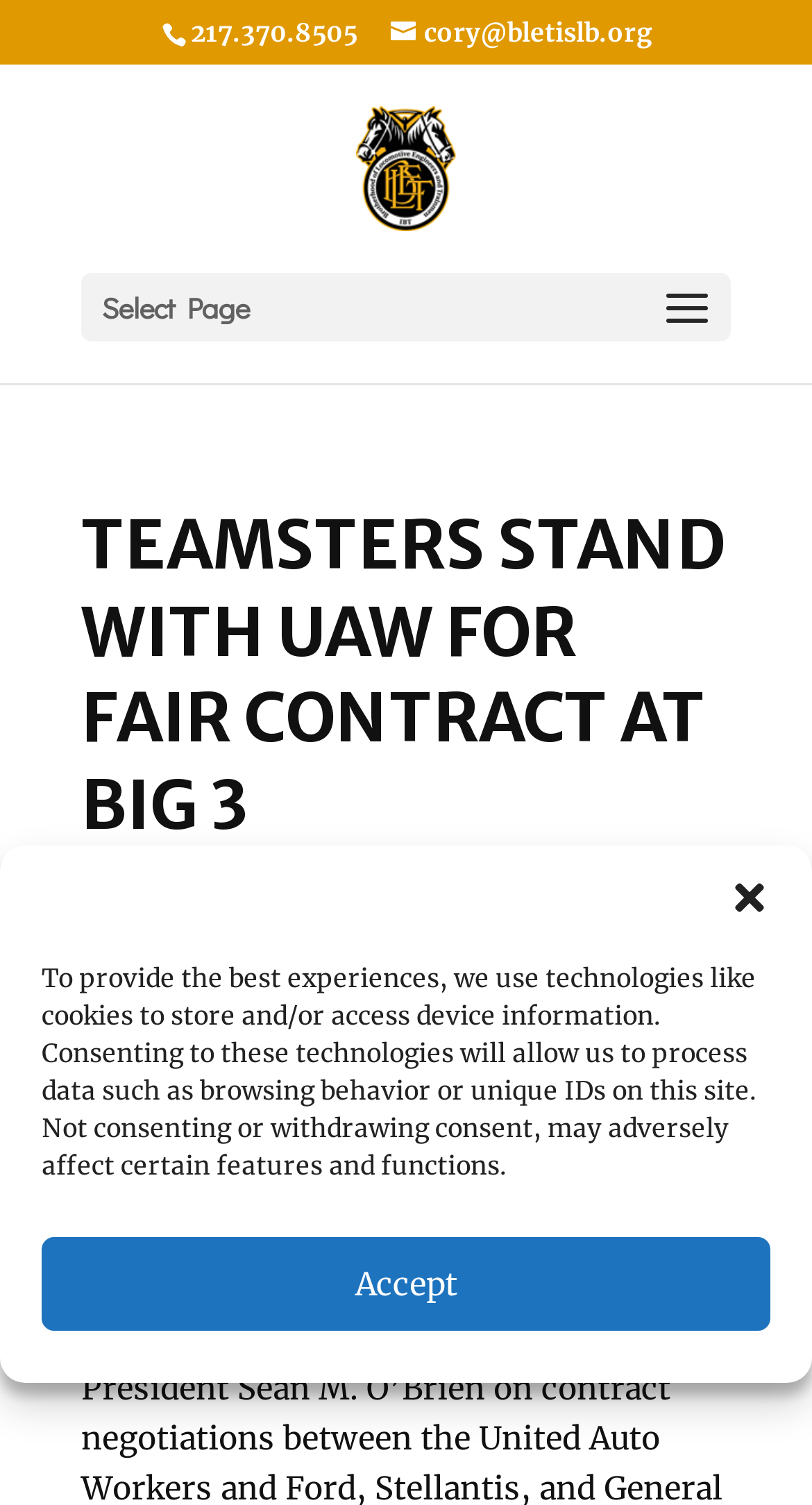What is the phone number on the webpage?
Please answer the question with as much detail as possible using the screenshot.

I found the phone number by looking at the static text elements on the webpage. The phone number is displayed at the top of the page, and it is '217.370.8505'.